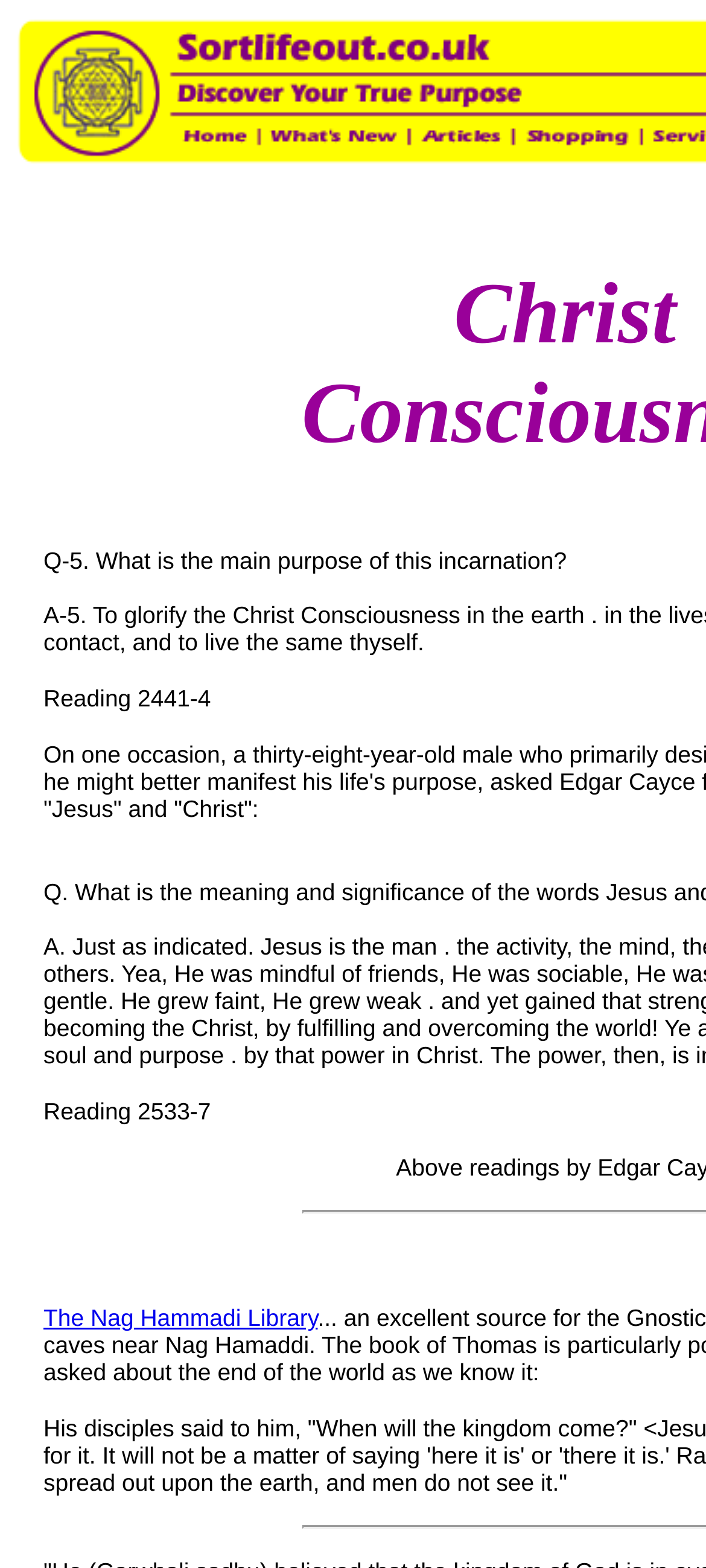Provide the bounding box coordinates of the HTML element this sentence describes: "aria-label="Toggle navigation"".

None